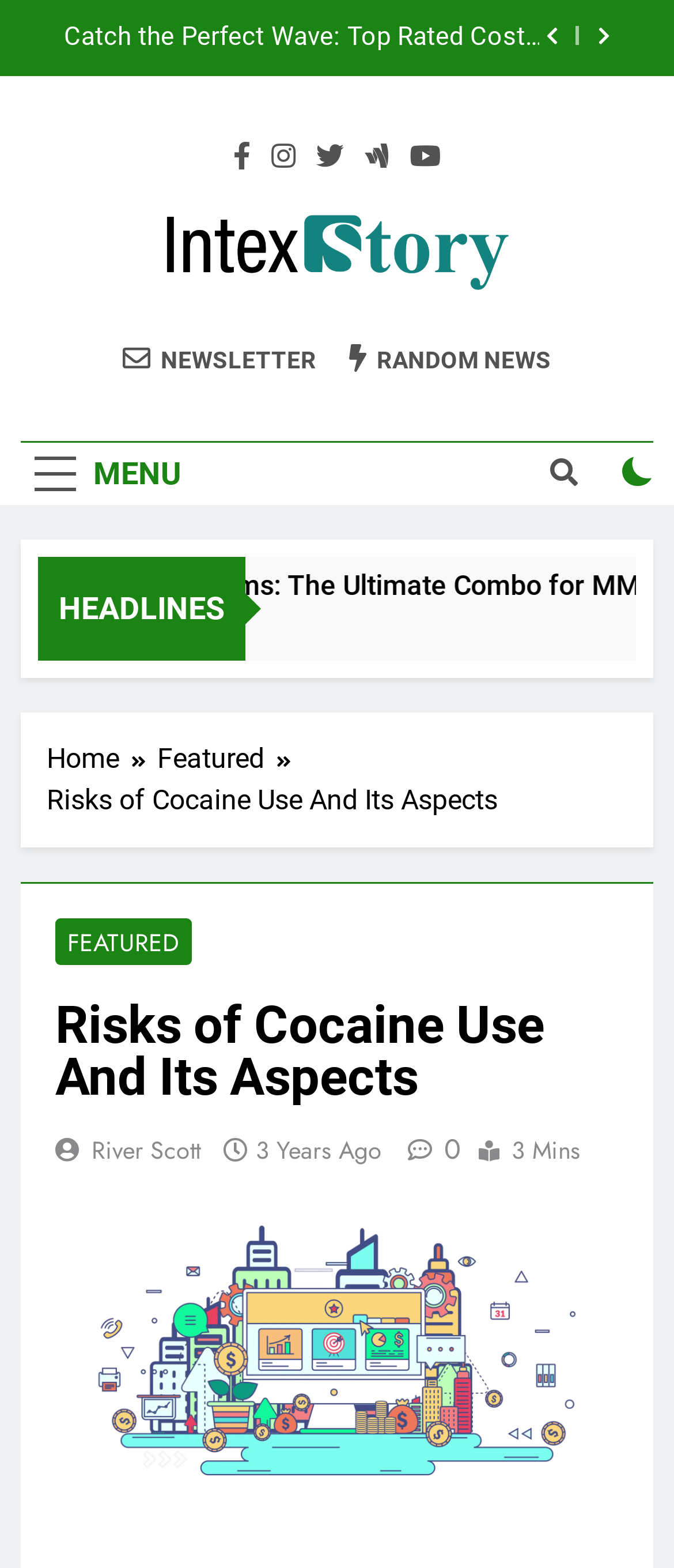Determine the bounding box coordinates of the element that should be clicked to execute the following command: "Read the article about Risks of Cocaine Use And Its Aspects".

[0.082, 0.637, 0.918, 0.704]